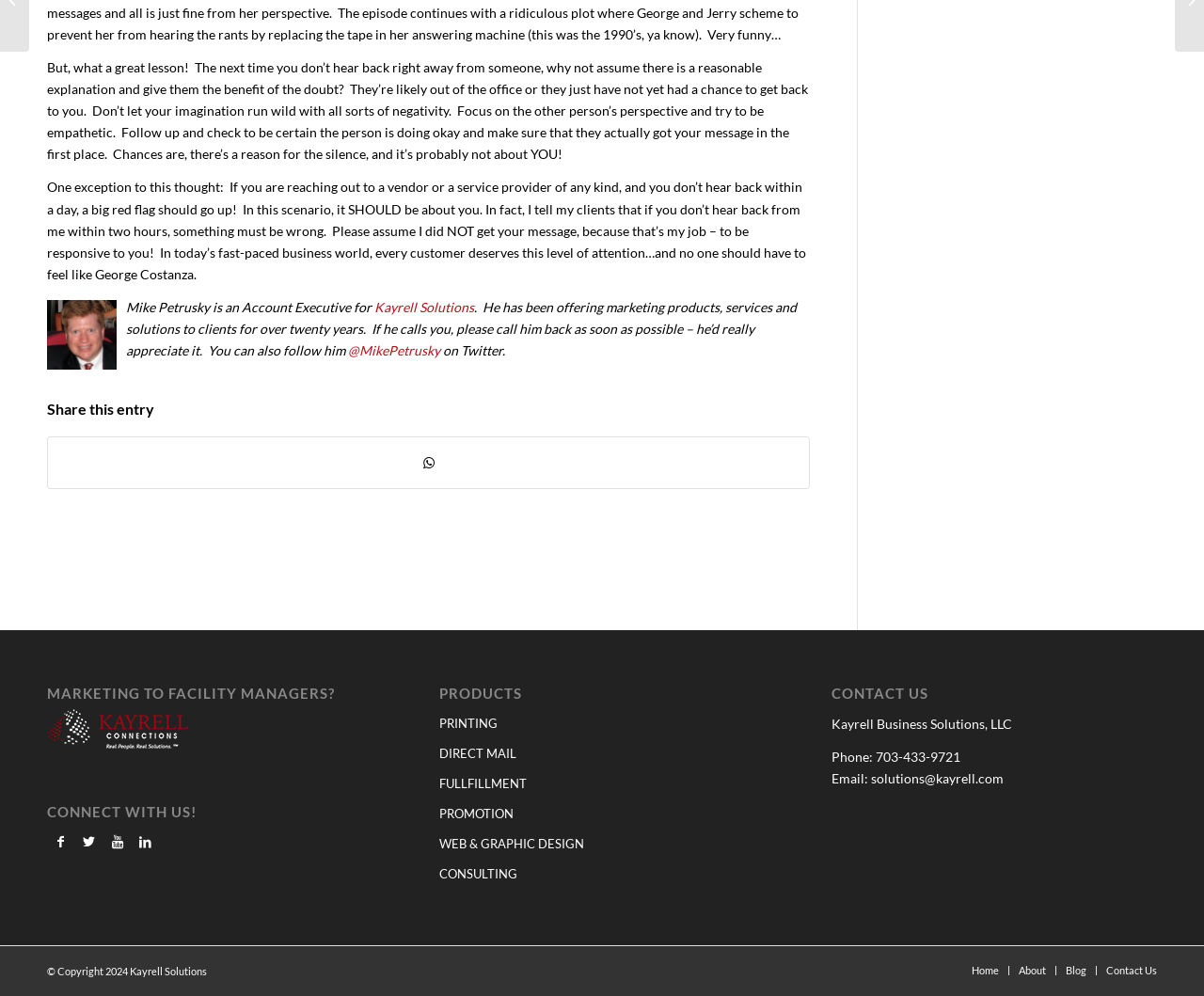Given the description "Kayrell Solutions", determine the bounding box of the corresponding UI element.

[0.311, 0.3, 0.394, 0.316]